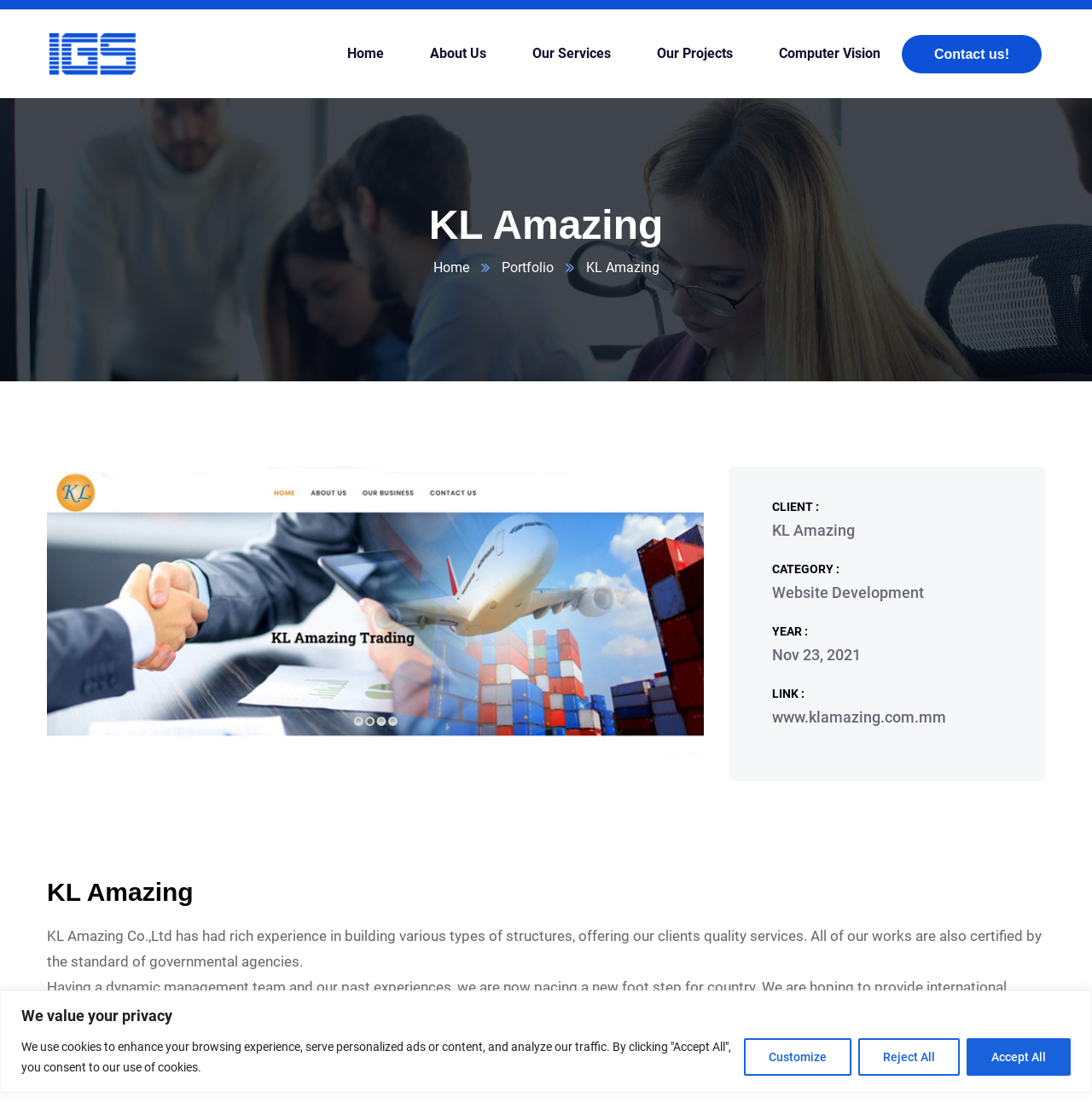What is the category of the project?
Please provide a comprehensive answer based on the visual information in the image.

The category of the project is obtained from the StaticText element 'CATEGORY :' and its corresponding value 'Website Development' which is located below it.